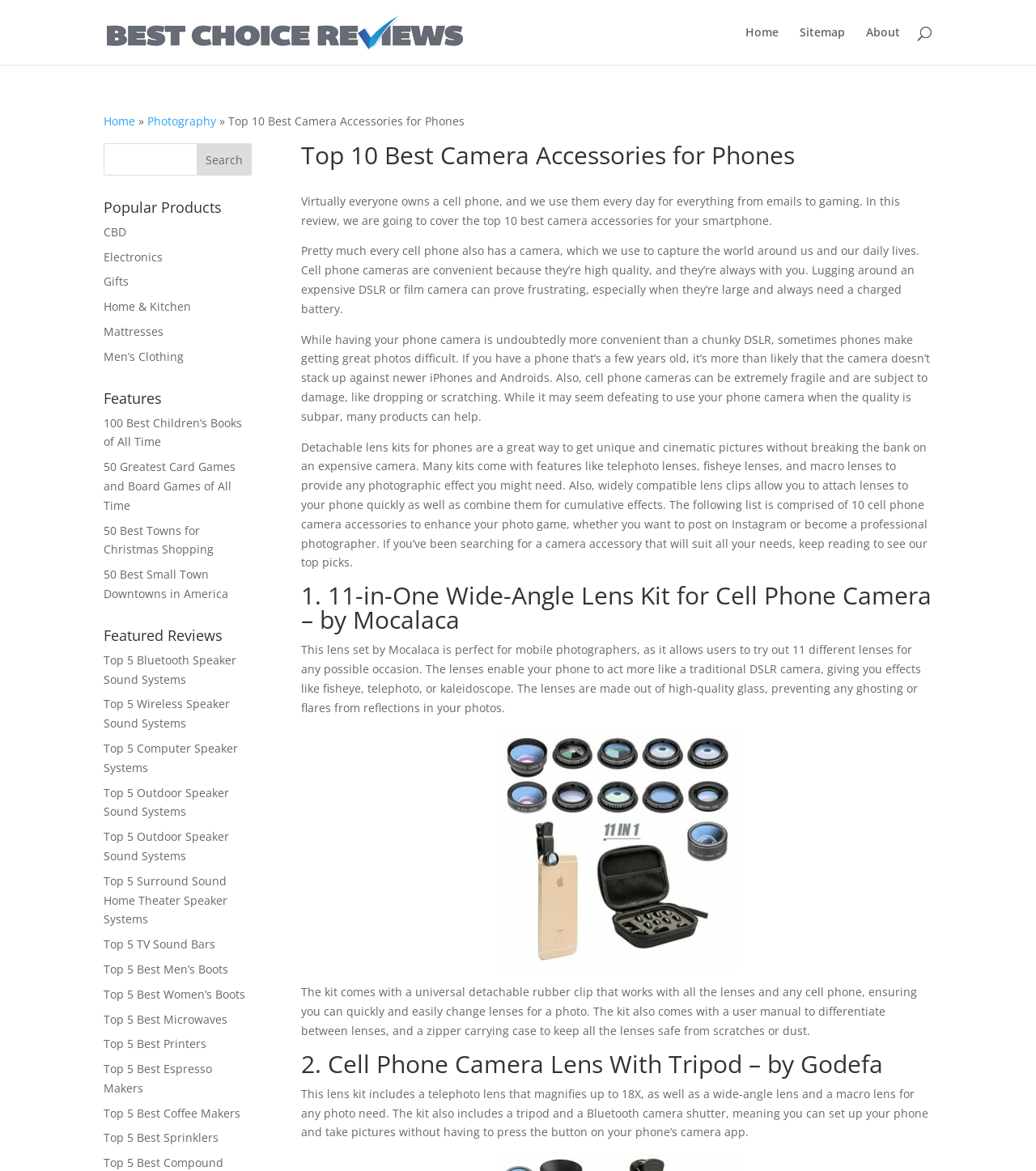Given the element description Home & Kitchen, predict the bounding box coordinates for the UI element in the webpage screenshot. The format should be (top-left x, top-left y, bottom-right x, bottom-right y), and the values should be between 0 and 1.

[0.1, 0.255, 0.184, 0.268]